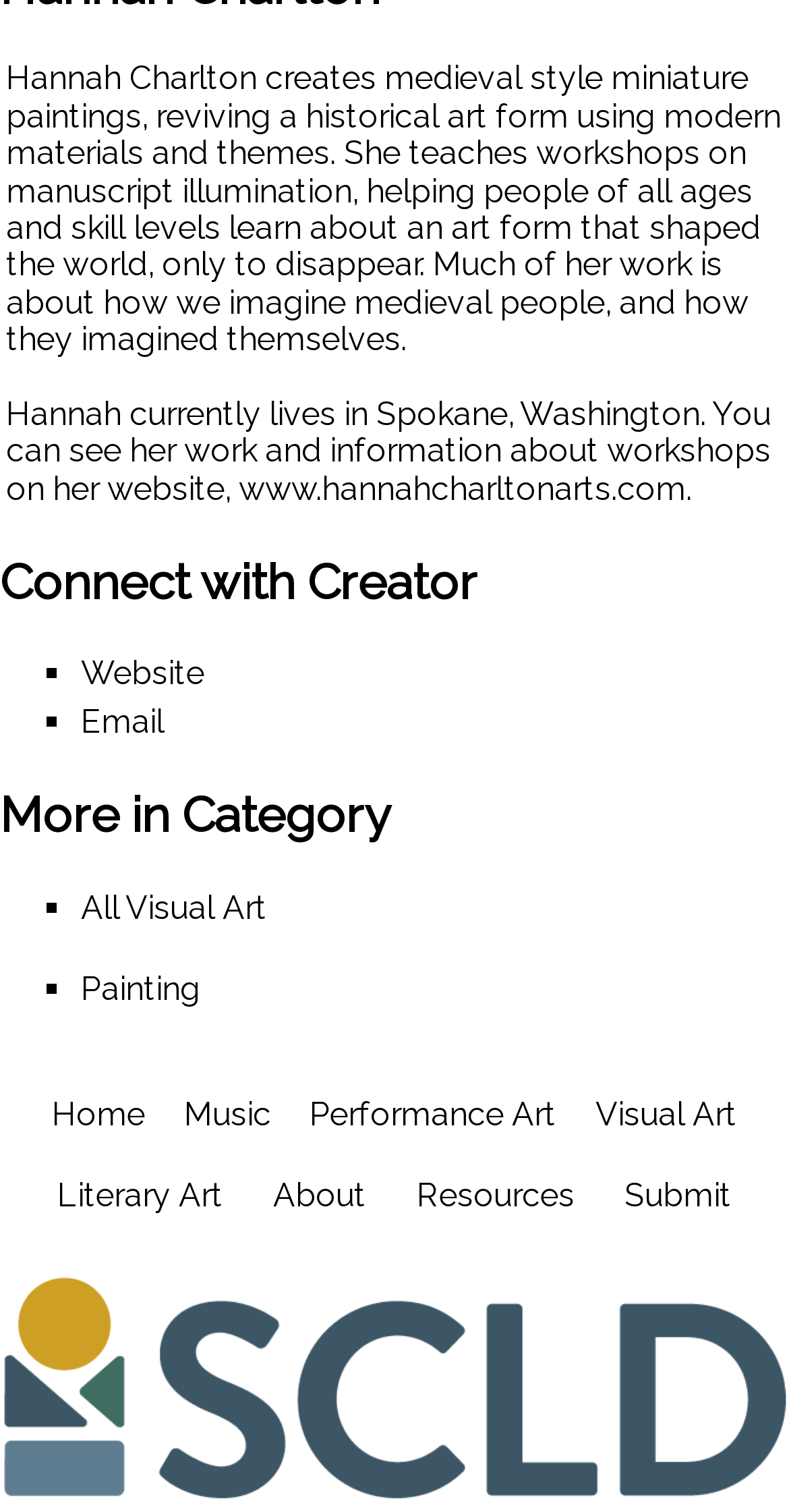Where does Hannah Charlton live?
Answer the question using a single word or phrase, according to the image.

Spokane, Washington